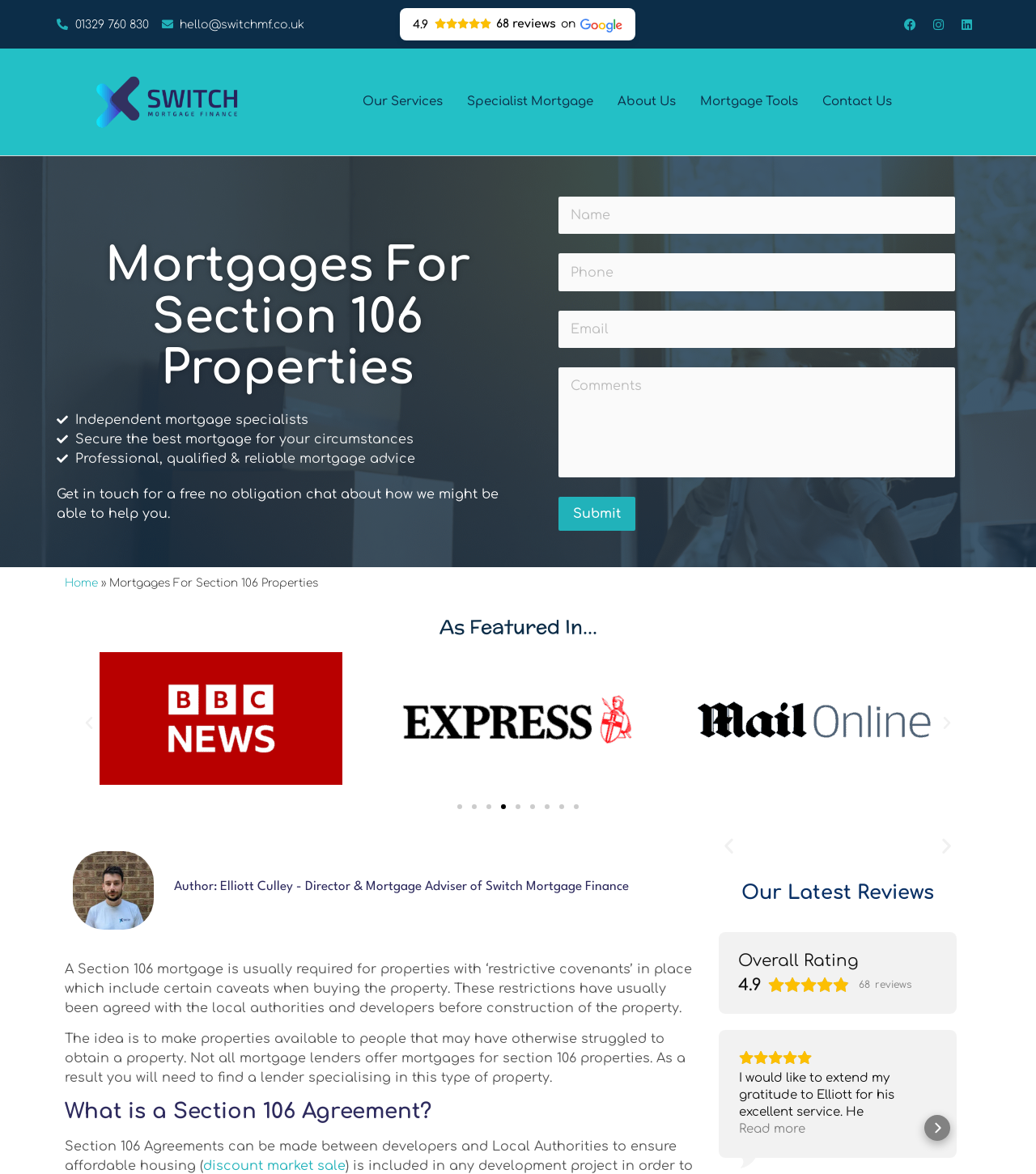Identify the bounding box coordinates for the region to click in order to carry out this instruction: "Click the 'Facebook' link". Provide the coordinates using four float numbers between 0 and 1, formatted as [left, top, right, bottom].

[0.867, 0.01, 0.891, 0.031]